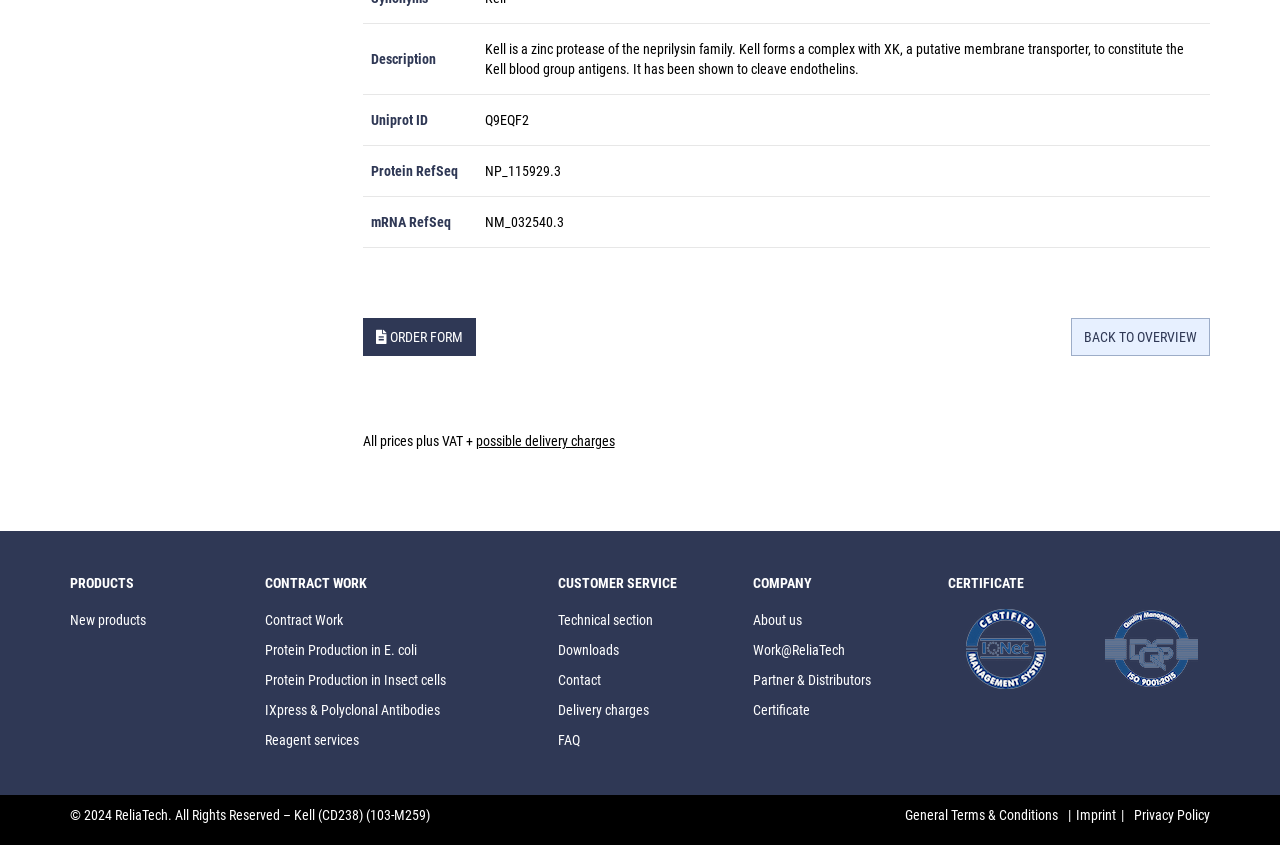Can you find the bounding box coordinates for the element that needs to be clicked to execute this instruction: "Read about 'NSK Trade City Aidil Adha2024 Sale'"? The coordinates should be given as four float numbers between 0 and 1, i.e., [left, top, right, bottom].

None